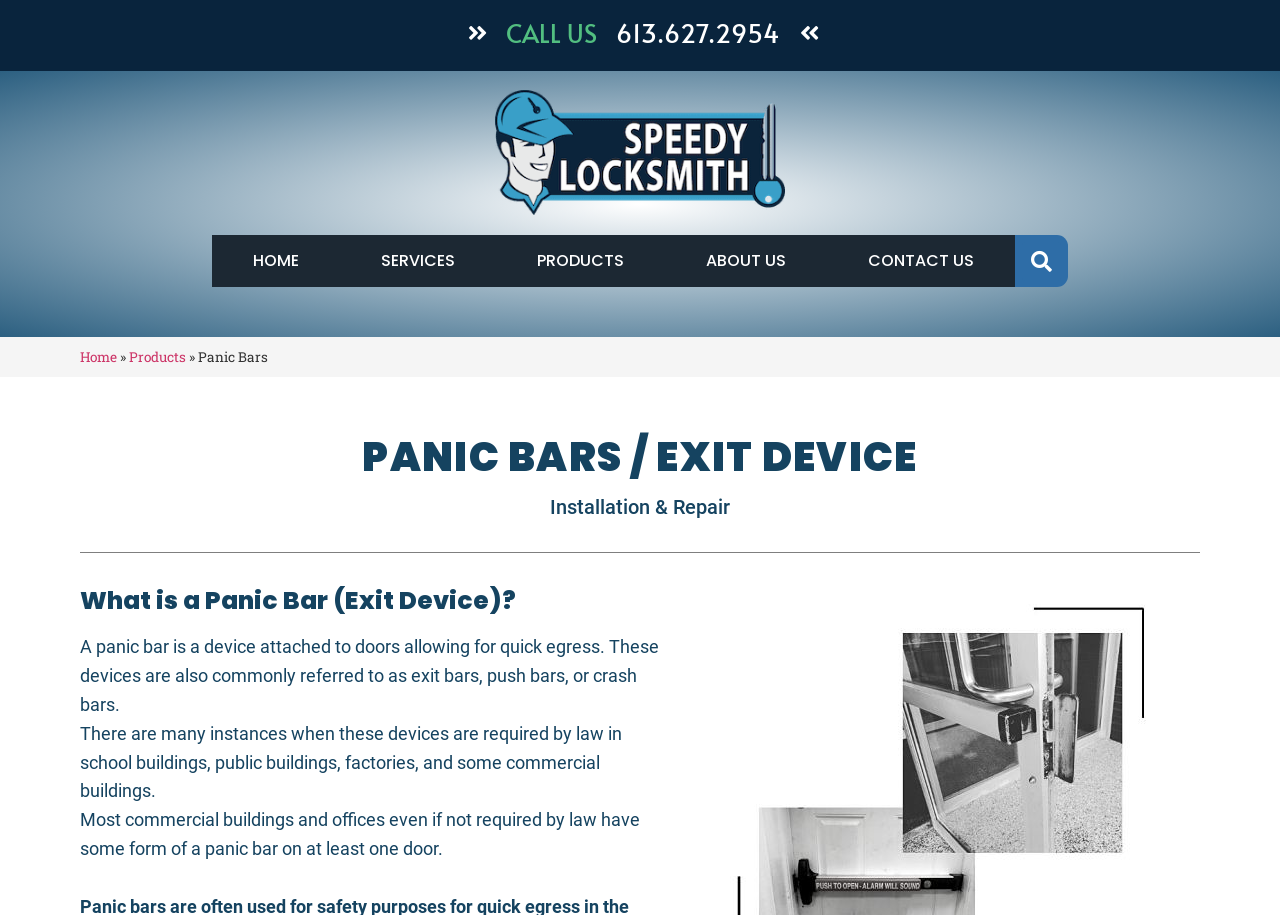Show me the bounding box coordinates of the clickable region to achieve the task as per the instruction: "Contact us".

[0.646, 0.257, 0.793, 0.314]